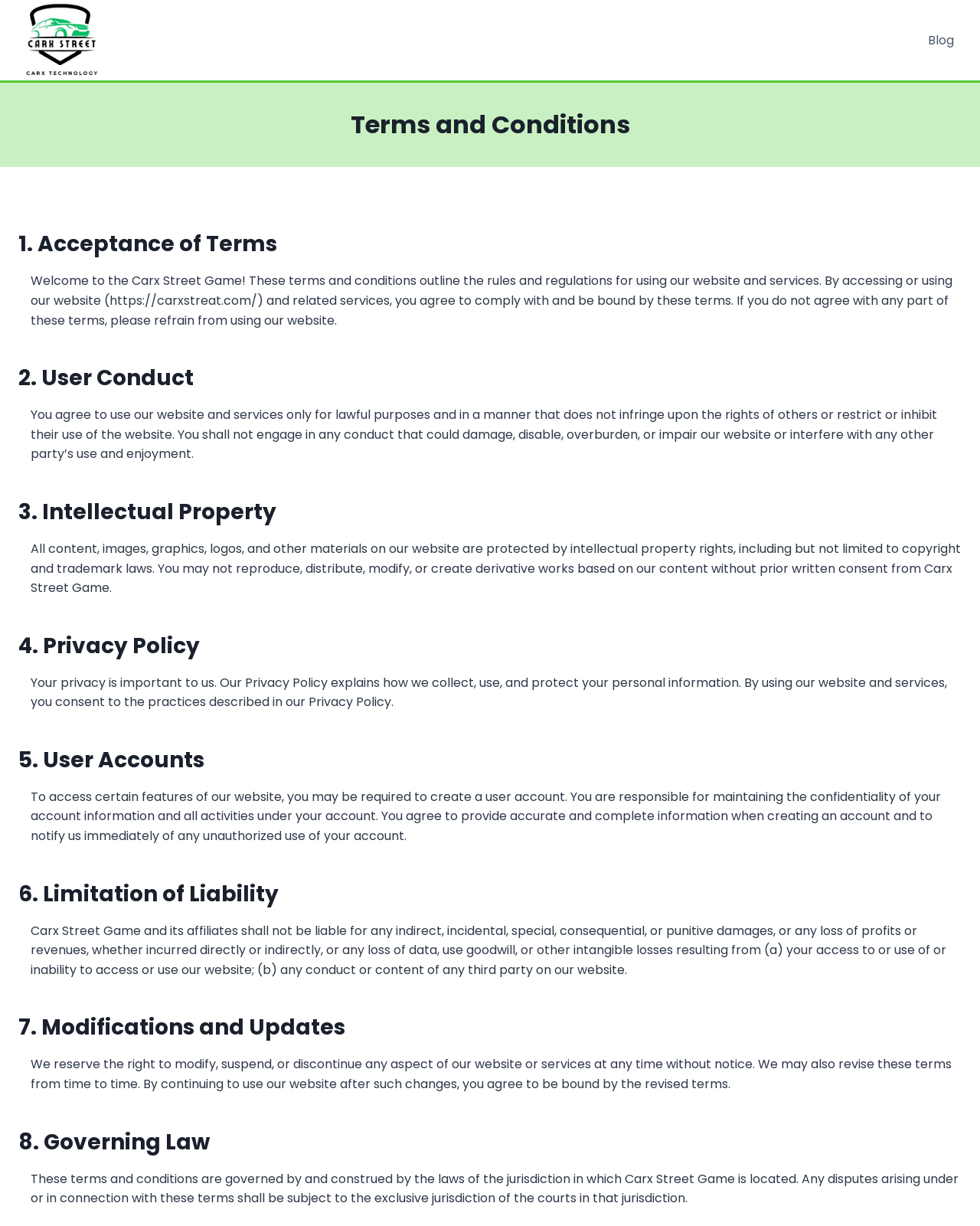By analyzing the image, answer the following question with a detailed response: How many terms and conditions are listed?

The webpage lists 8 terms and conditions, which are numbered from 1 to 8, including 'Acceptance of Terms', 'User Conduct', 'Intellectual Property', 'Privacy Policy', 'User Accounts', 'Limitation of Liability', 'Modifications and Updates', and 'Governing Law'.